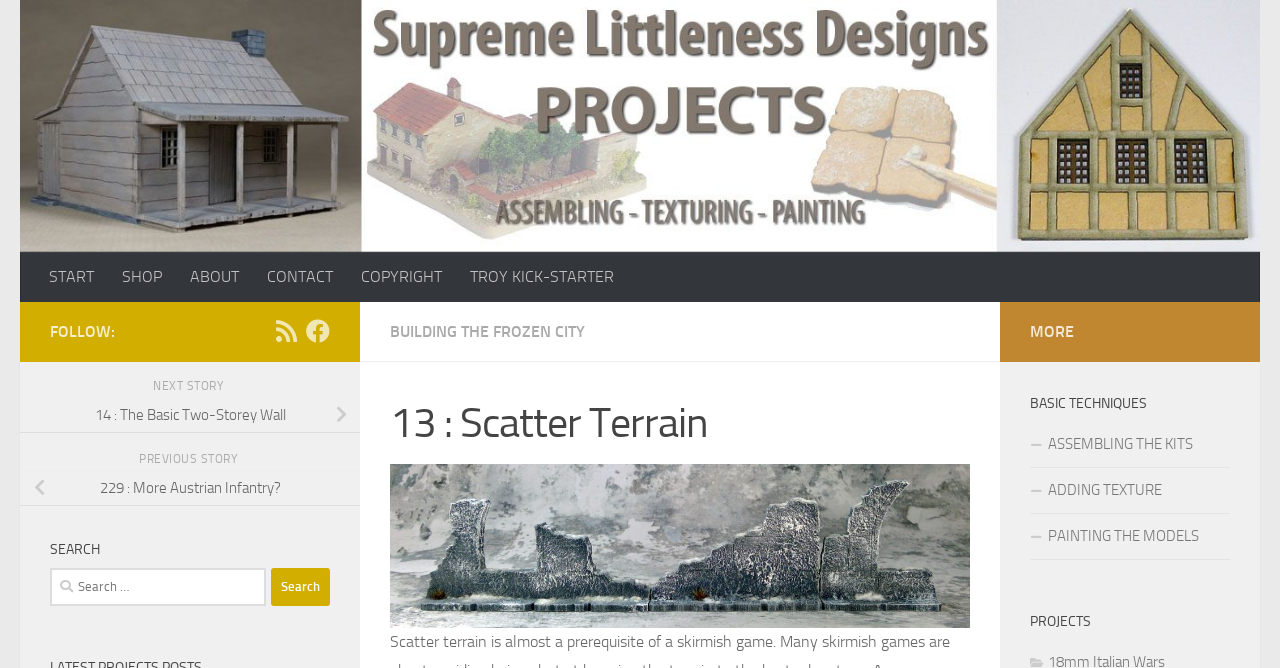Answer the question using only one word or a concise phrase: What is the first link in the navigation menu?

START